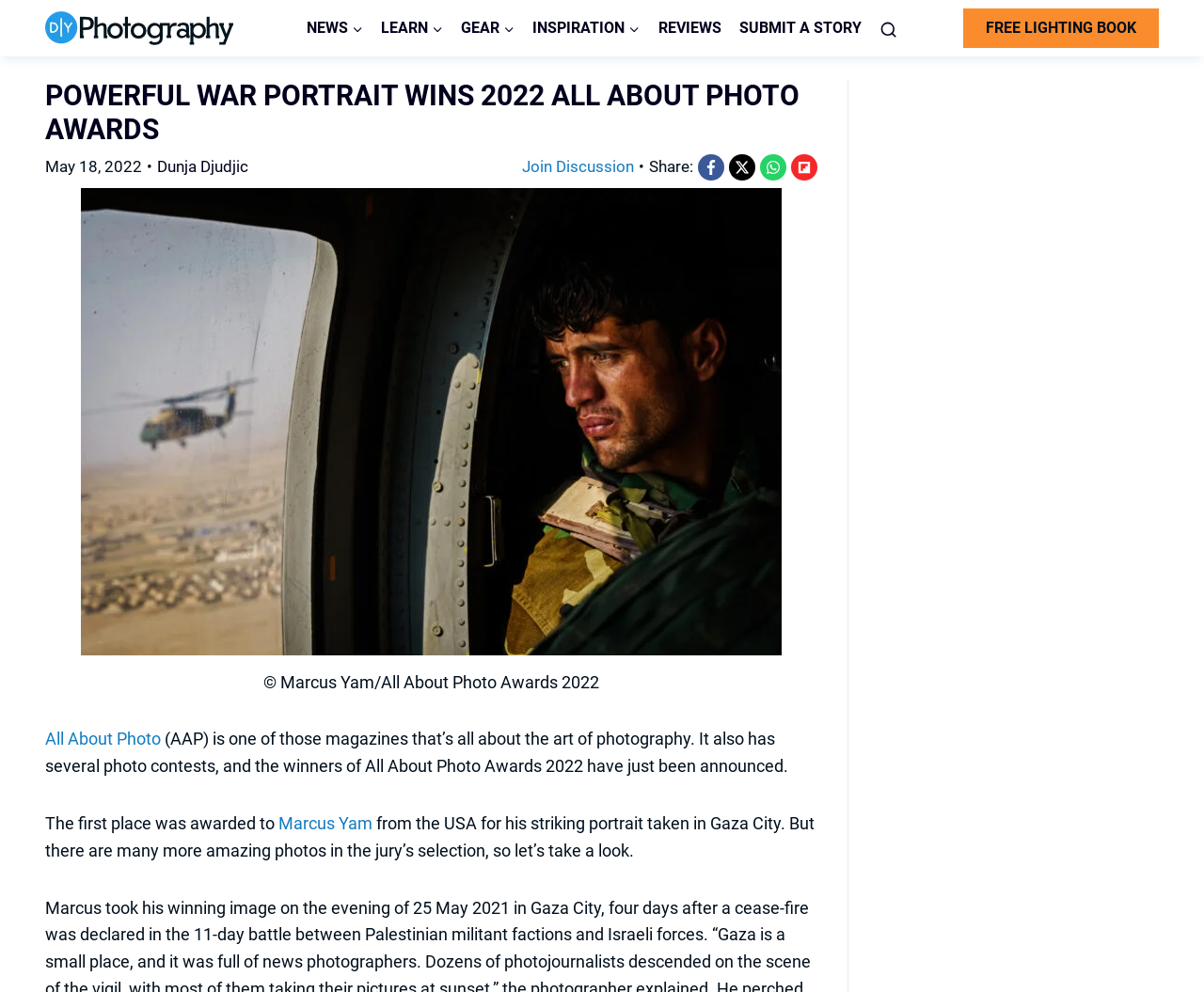Based on the image, give a detailed response to the question: What is the purpose of the 'Submit a Story' link?

I inferred the answer by looking at the context of the link, which is placed among other navigation links, and assuming that it allows users to submit their own stories or articles.